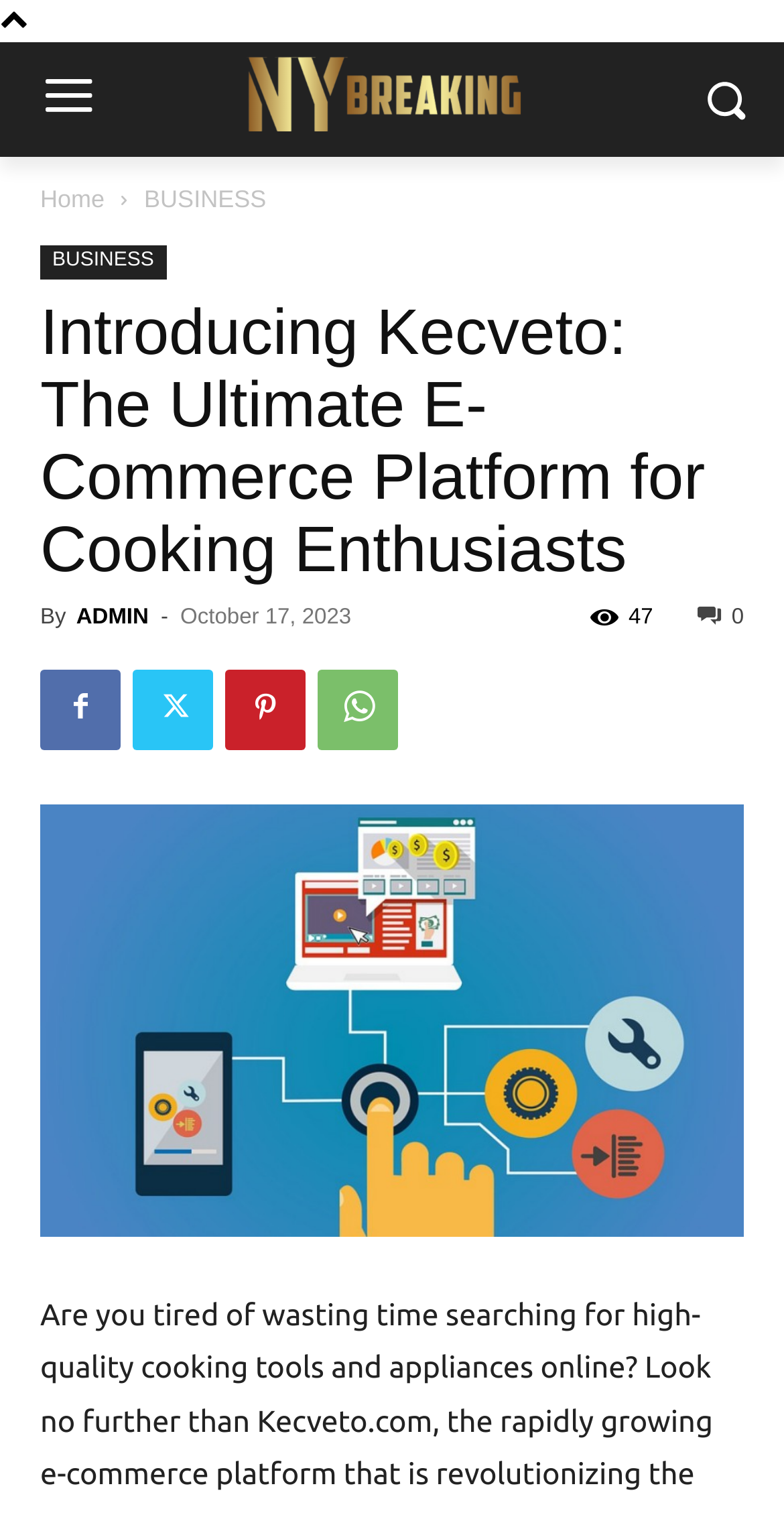Please find and generate the text of the main header of the webpage.

Introducing Kecveto: The Ultimate E-Commerce Platform for Cooking Enthusiasts